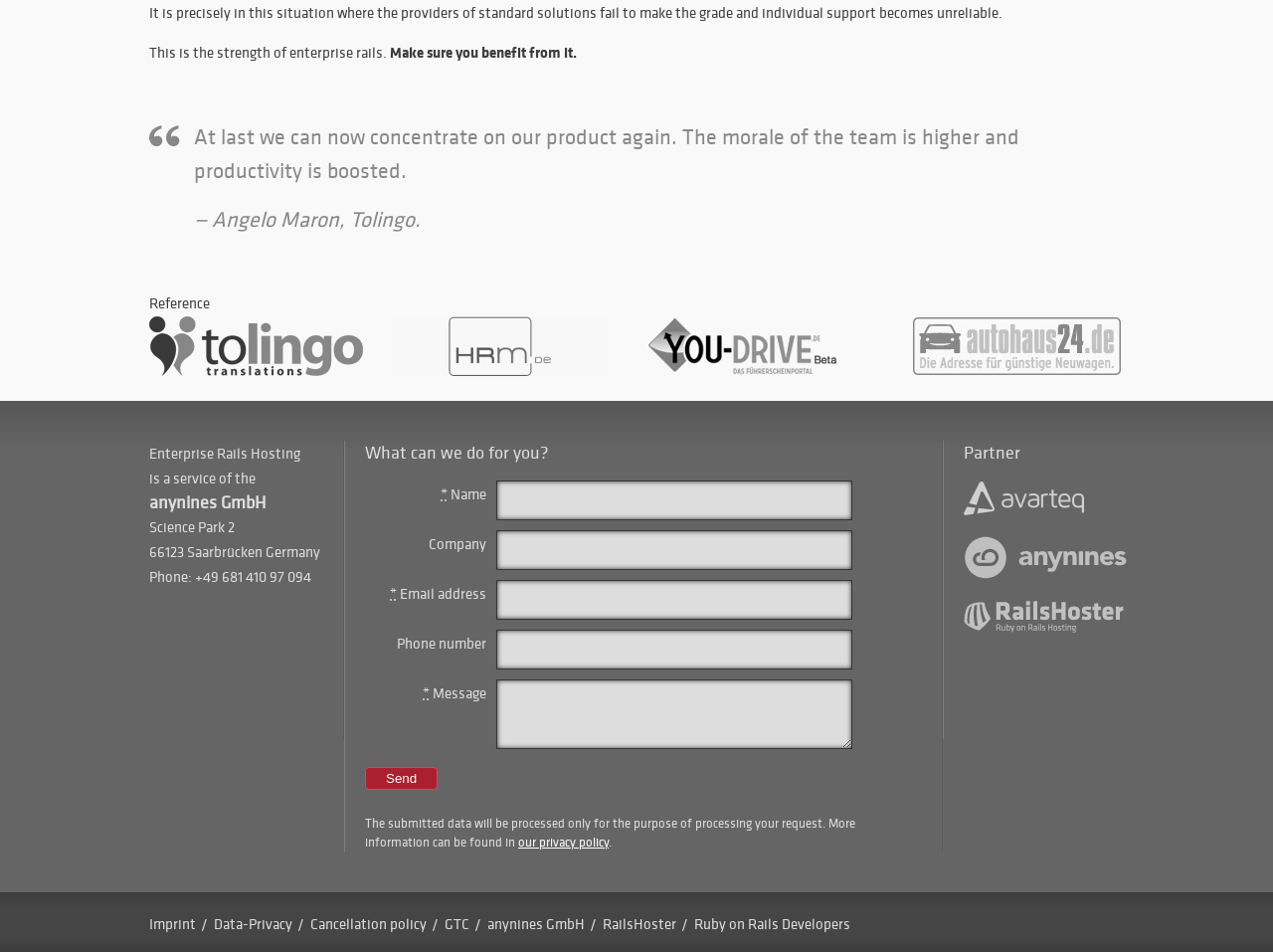How many links are there in the 'Partner' section?
Using the details shown in the screenshot, provide a comprehensive answer to the question.

I counted the number of links in the 'Partner' section by looking at the links 'enterprise_rails_hosting_by_avarteq', 'enterprise_rails_hosting_anynines_platform_as_a_service_paas', and 'enterprise_rails_hosting_by_railshoster'.